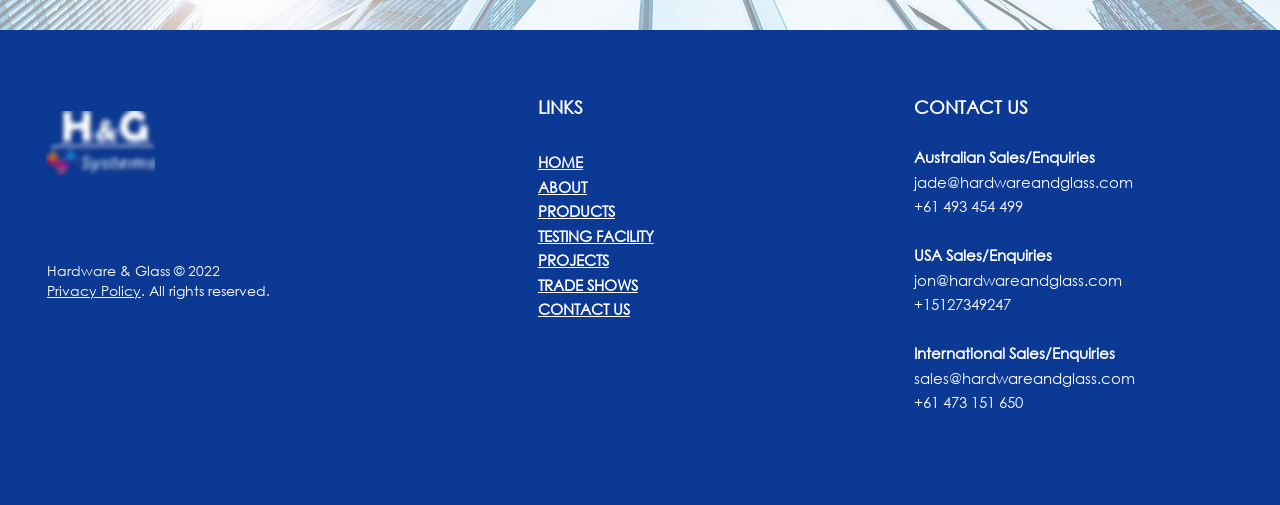Show me the bounding box coordinates of the clickable region to achieve the task as per the instruction: "Click on Facebook".

[0.036, 0.404, 0.056, 0.455]